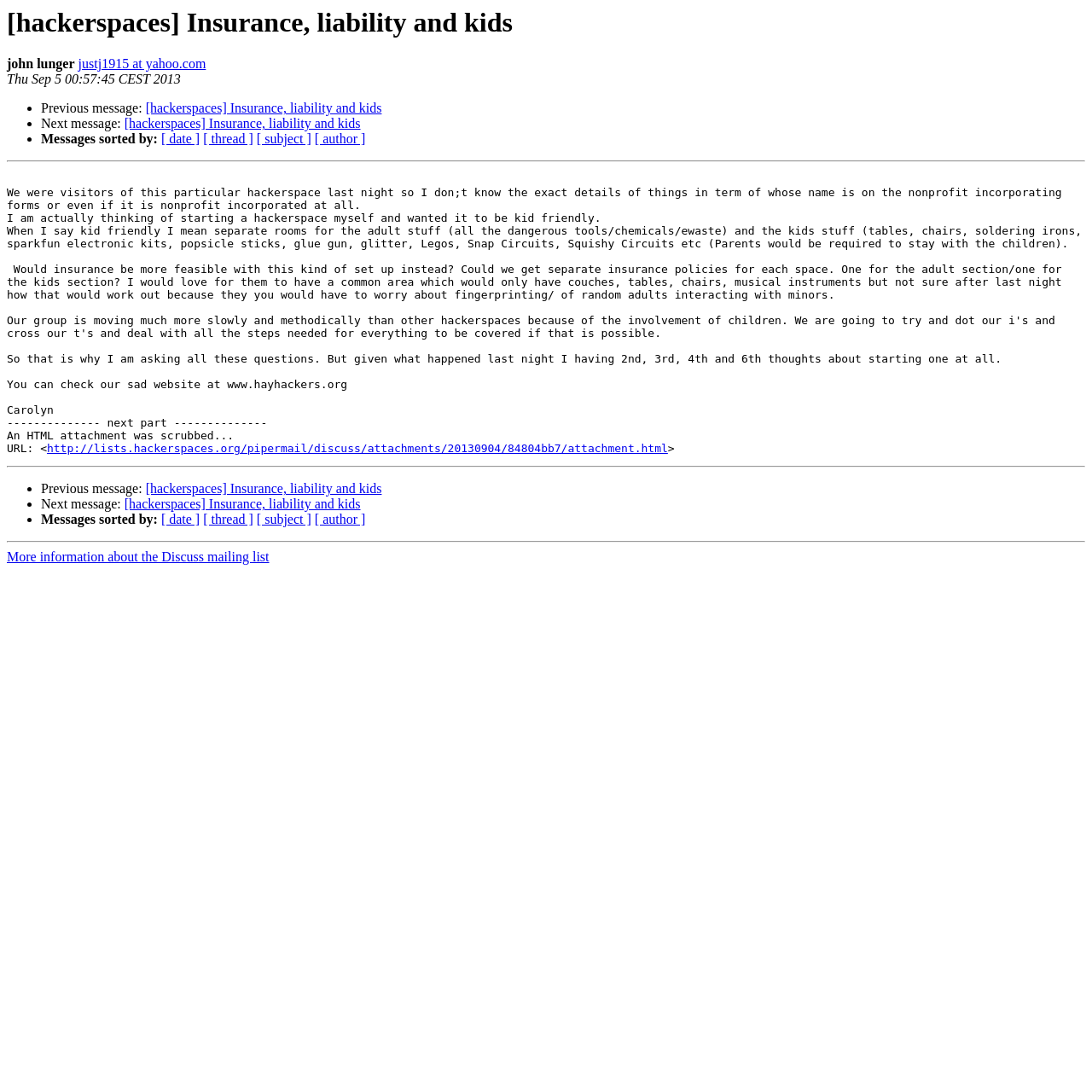What is the date of the message?
Please provide a comprehensive answer based on the visual information in the image.

The date of the message can be found by looking at the static text element 'Thu Sep 5 00:57:45 CEST 2013', which is located at the top of the webpage, indicating the date and time when the message was sent.